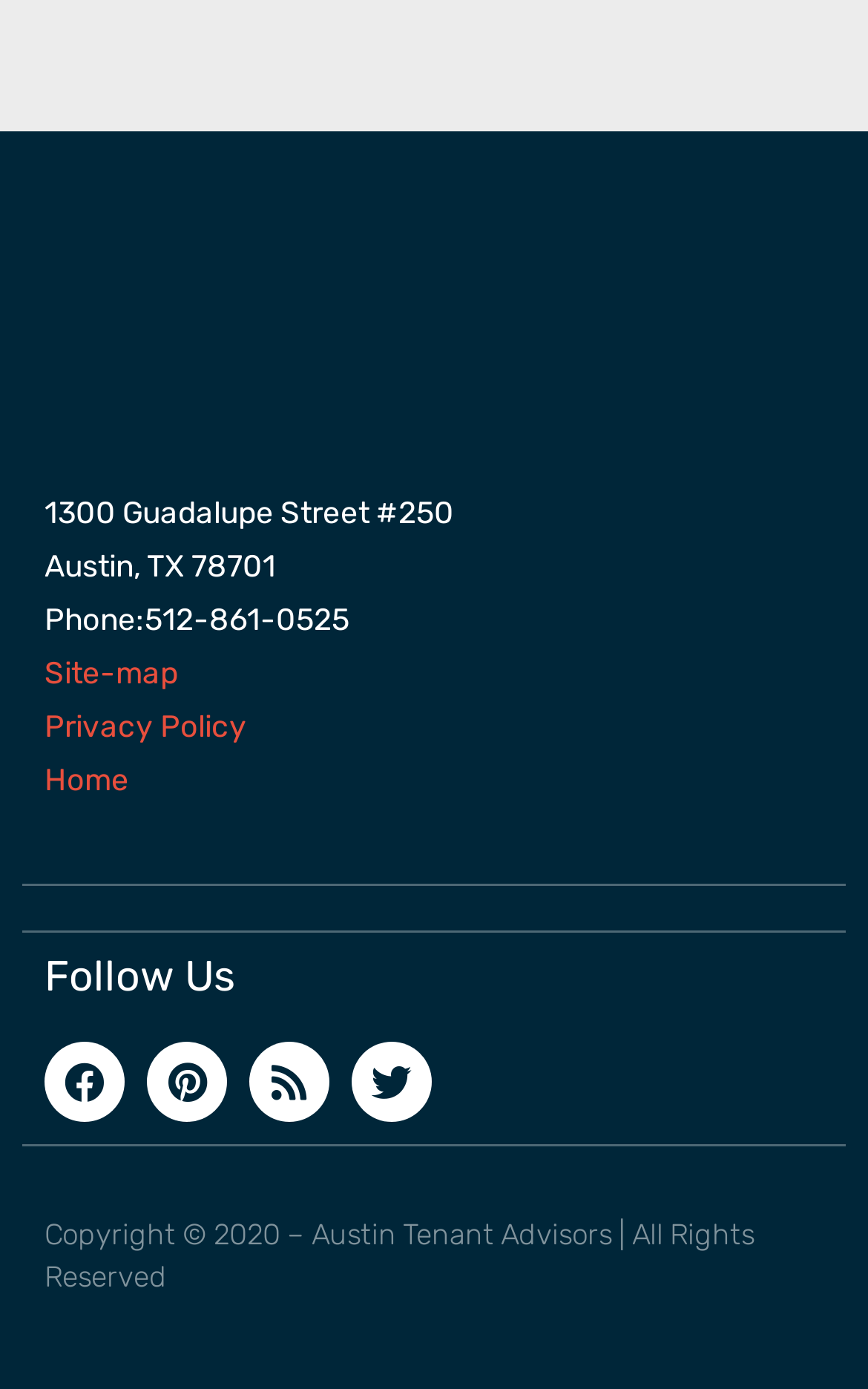Please give a succinct answer to the question in one word or phrase:
What is the copyright year of the website?

2020